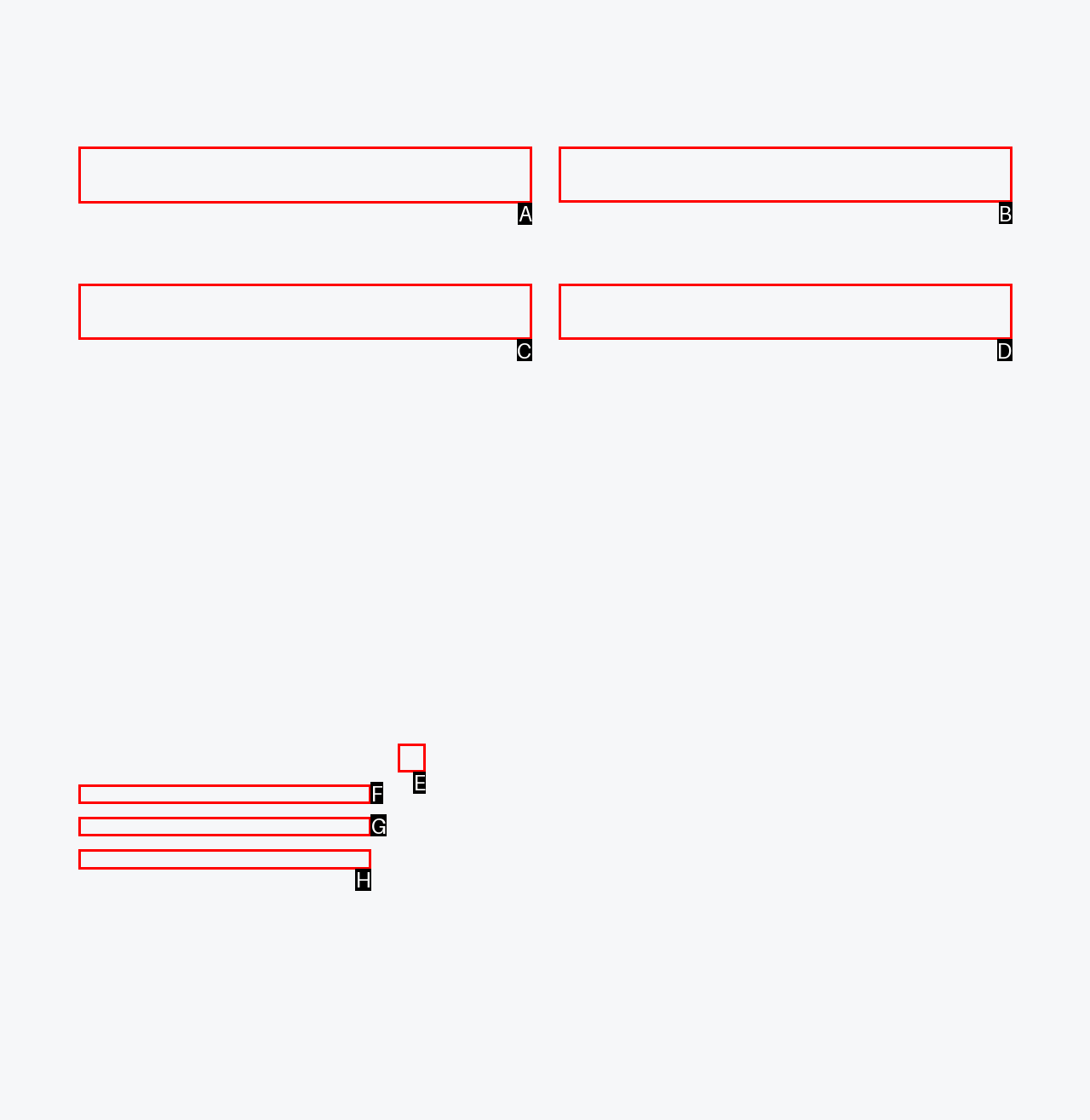Identify which HTML element should be clicked to fulfill this instruction: List your property Reply with the correct option's letter.

A